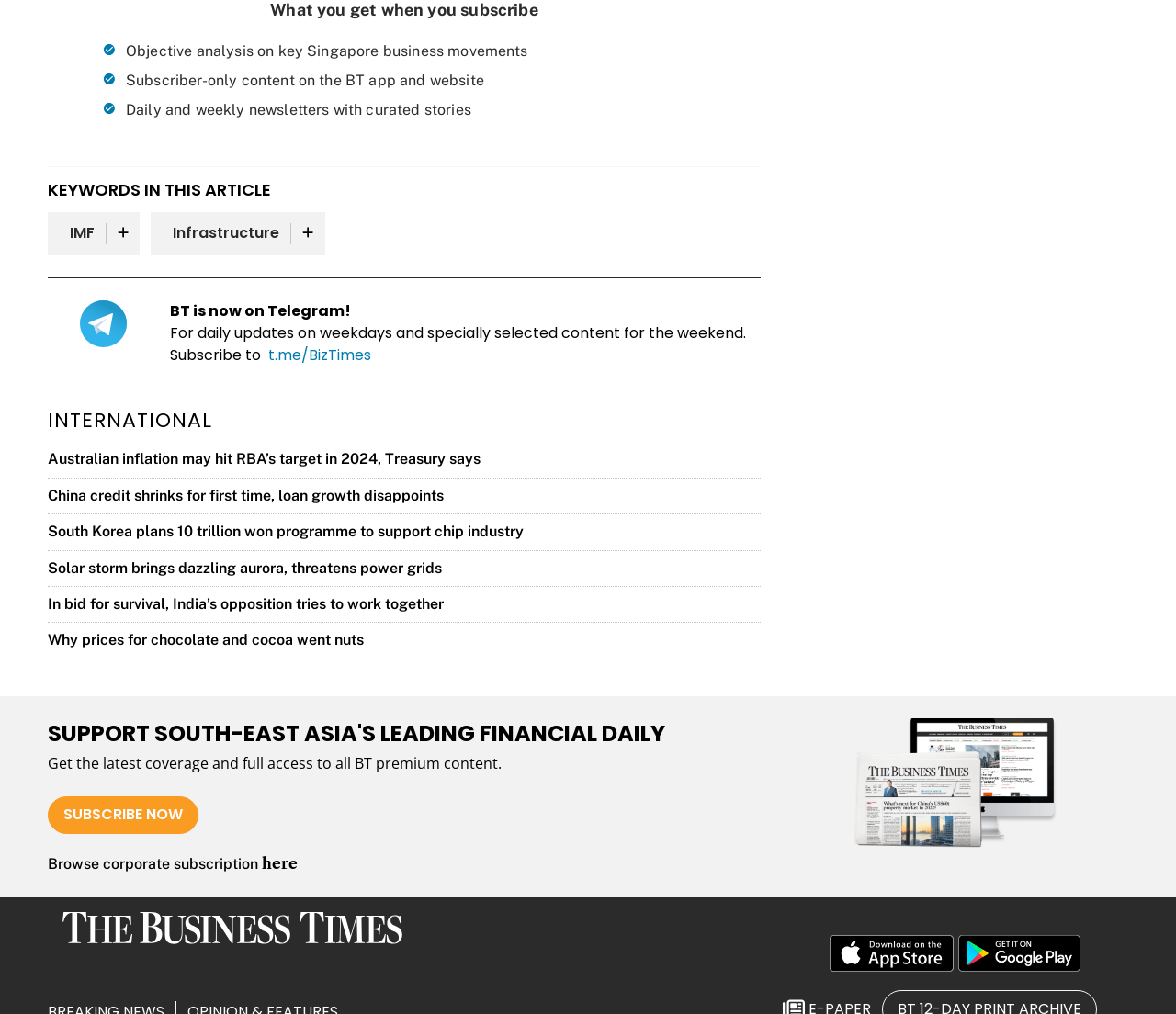Where can users download the app?
Based on the visual information, provide a detailed and comprehensive answer.

According to the webpage, users can download the app from the Apple Store and Google Play Store, as indicated by the links and images at the bottom of the page.